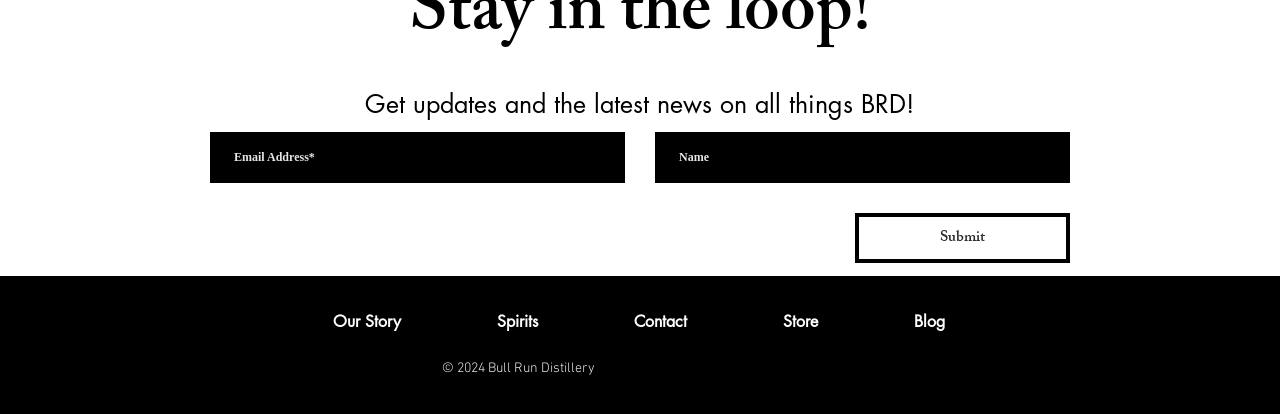Pinpoint the bounding box coordinates of the element you need to click to execute the following instruction: "Submit the form". The bounding box should be represented by four float numbers between 0 and 1, in the format [left, top, right, bottom].

[0.668, 0.514, 0.836, 0.635]